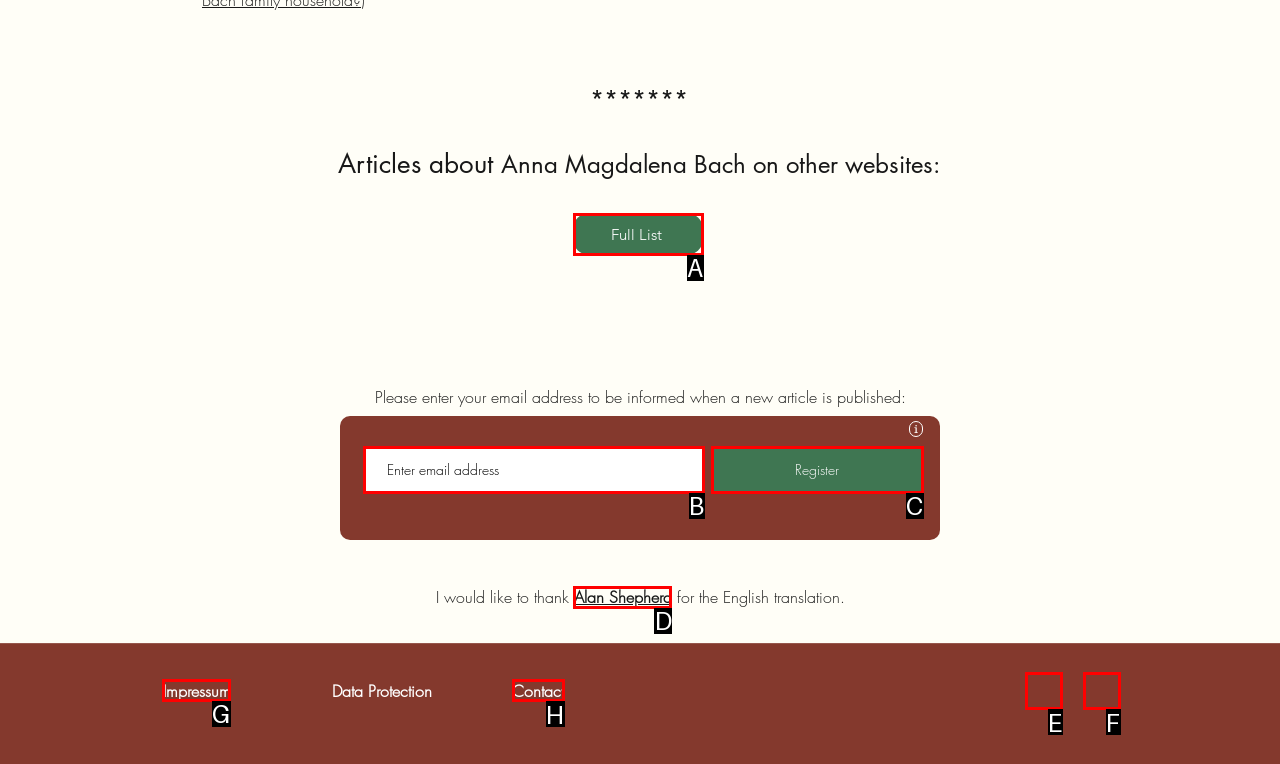Which HTML element should be clicked to perform the following task: Click on Impressum
Reply with the letter of the appropriate option.

G